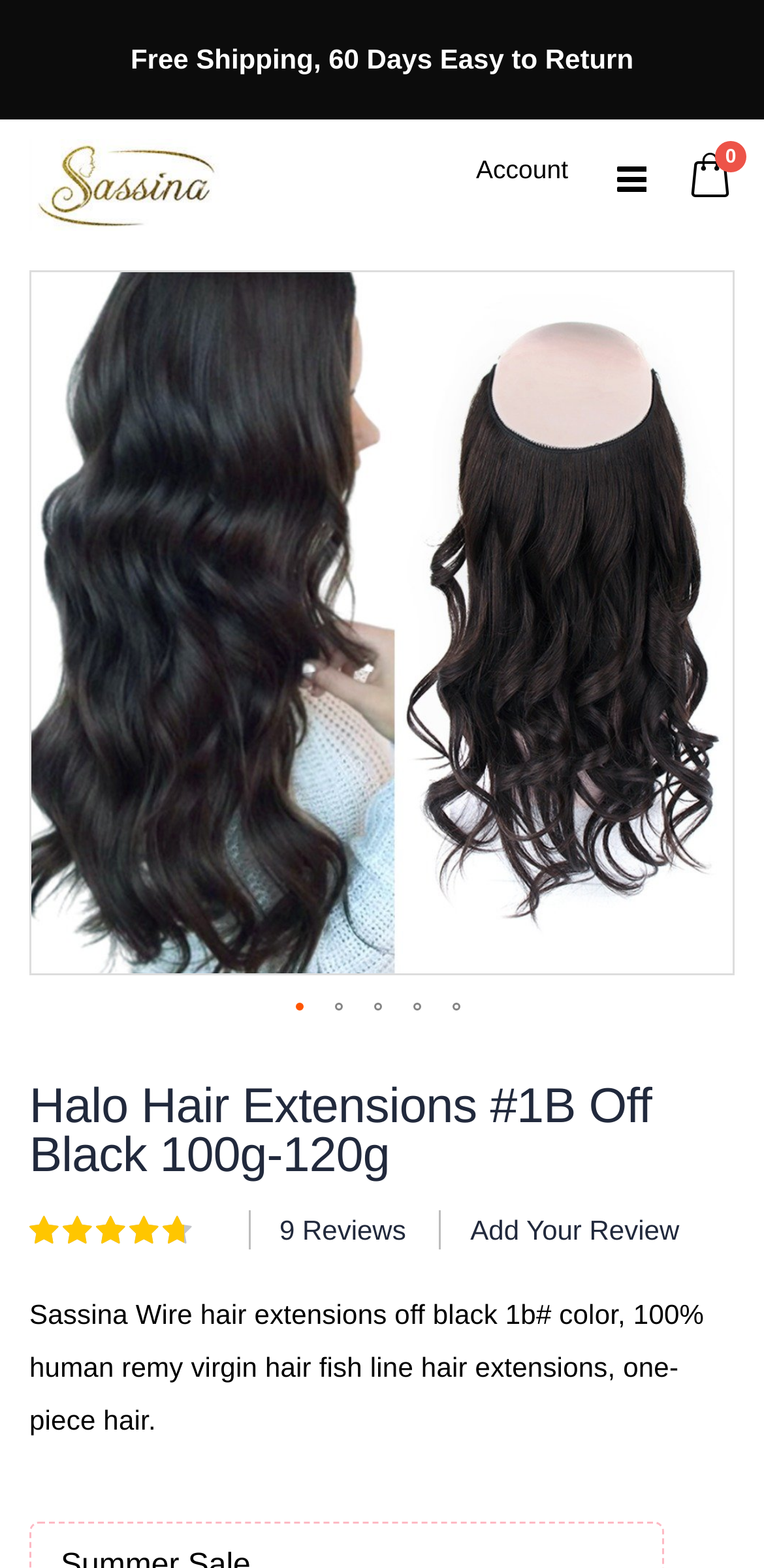Use a single word or phrase to respond to the question:
What is the rating of this product?

95%